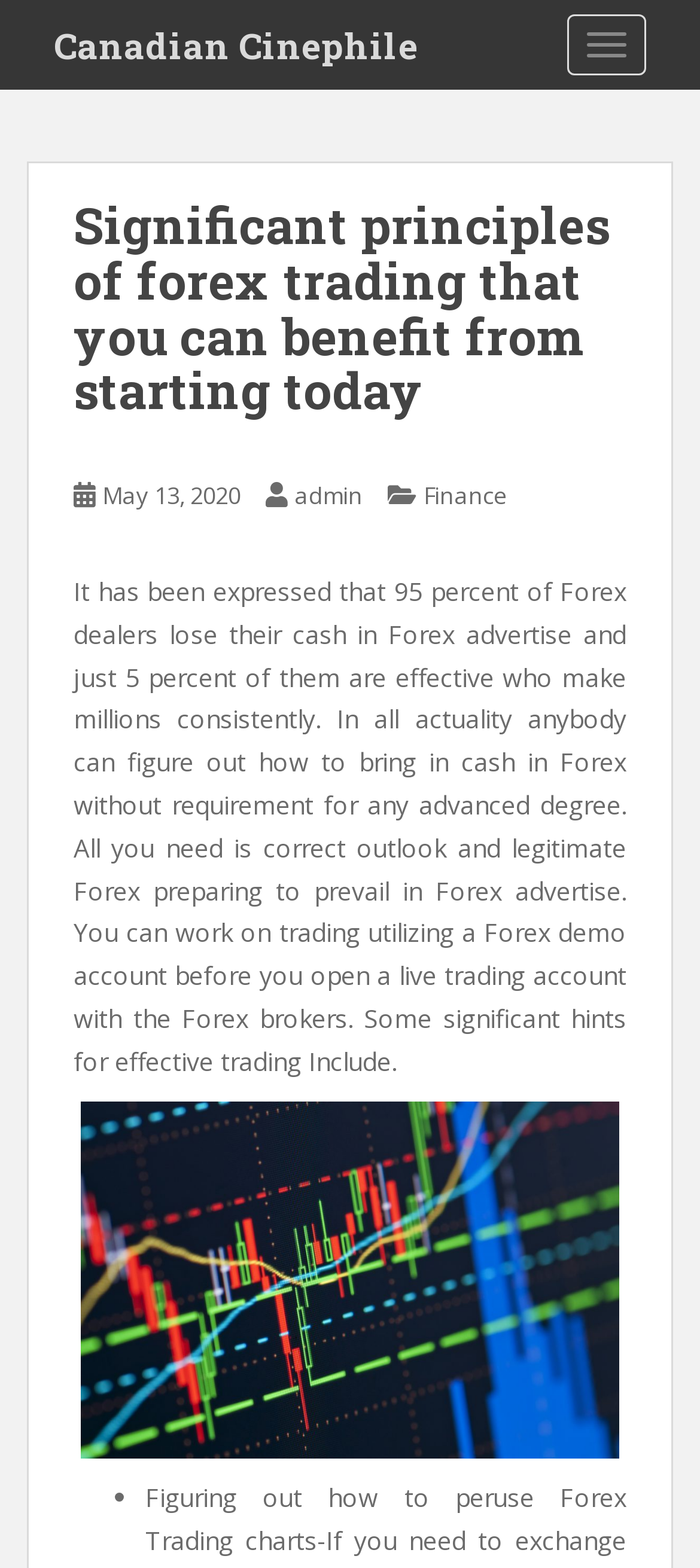Using the given description, provide the bounding box coordinates formatted as (top-left x, top-left y, bottom-right x, bottom-right y), with all values being floating point numbers between 0 and 1. Description: Finance

[0.605, 0.306, 0.726, 0.326]